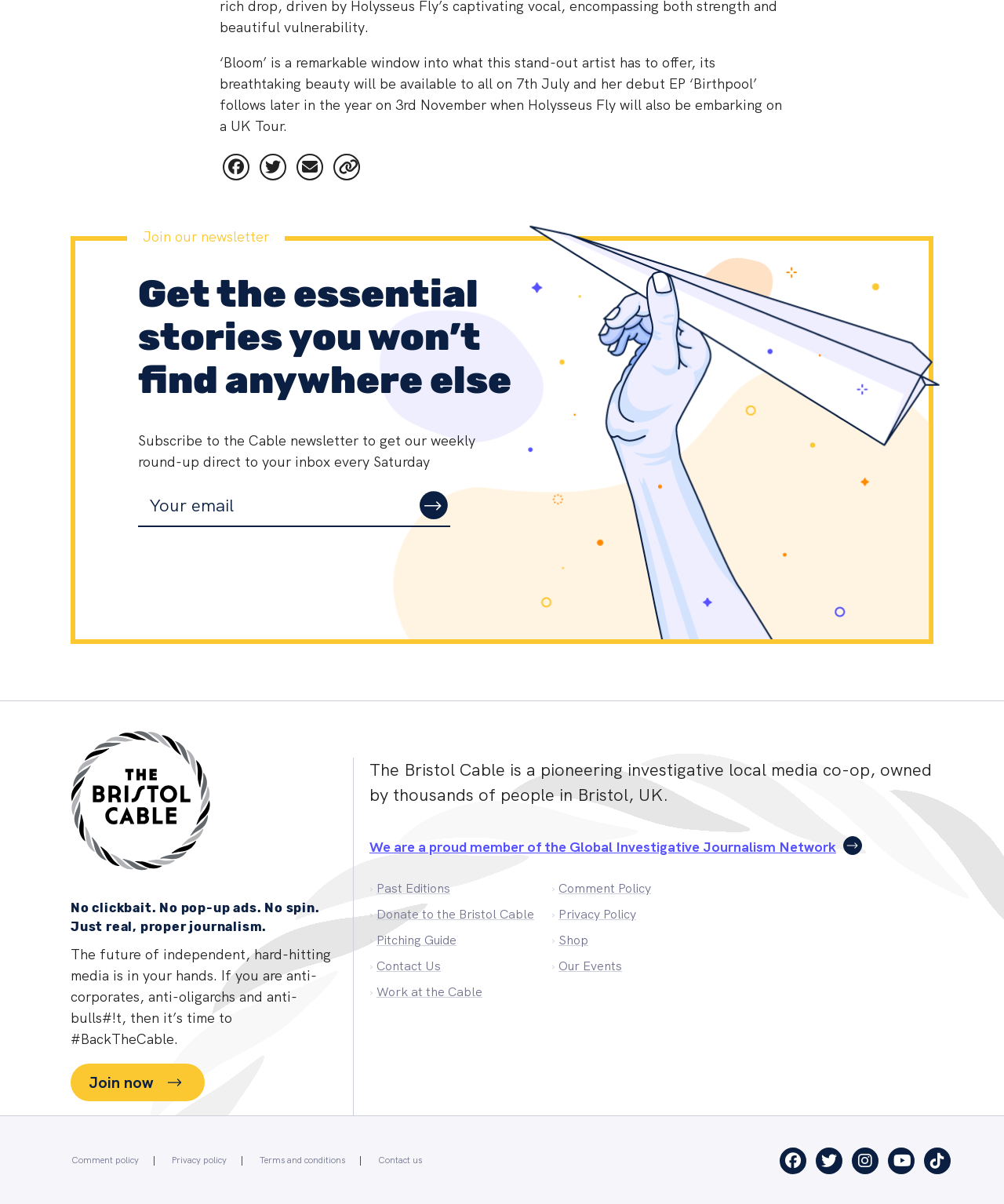Identify the bounding box coordinates of the area you need to click to perform the following instruction: "Donate to the Bristol Cable".

[0.375, 0.752, 0.532, 0.767]